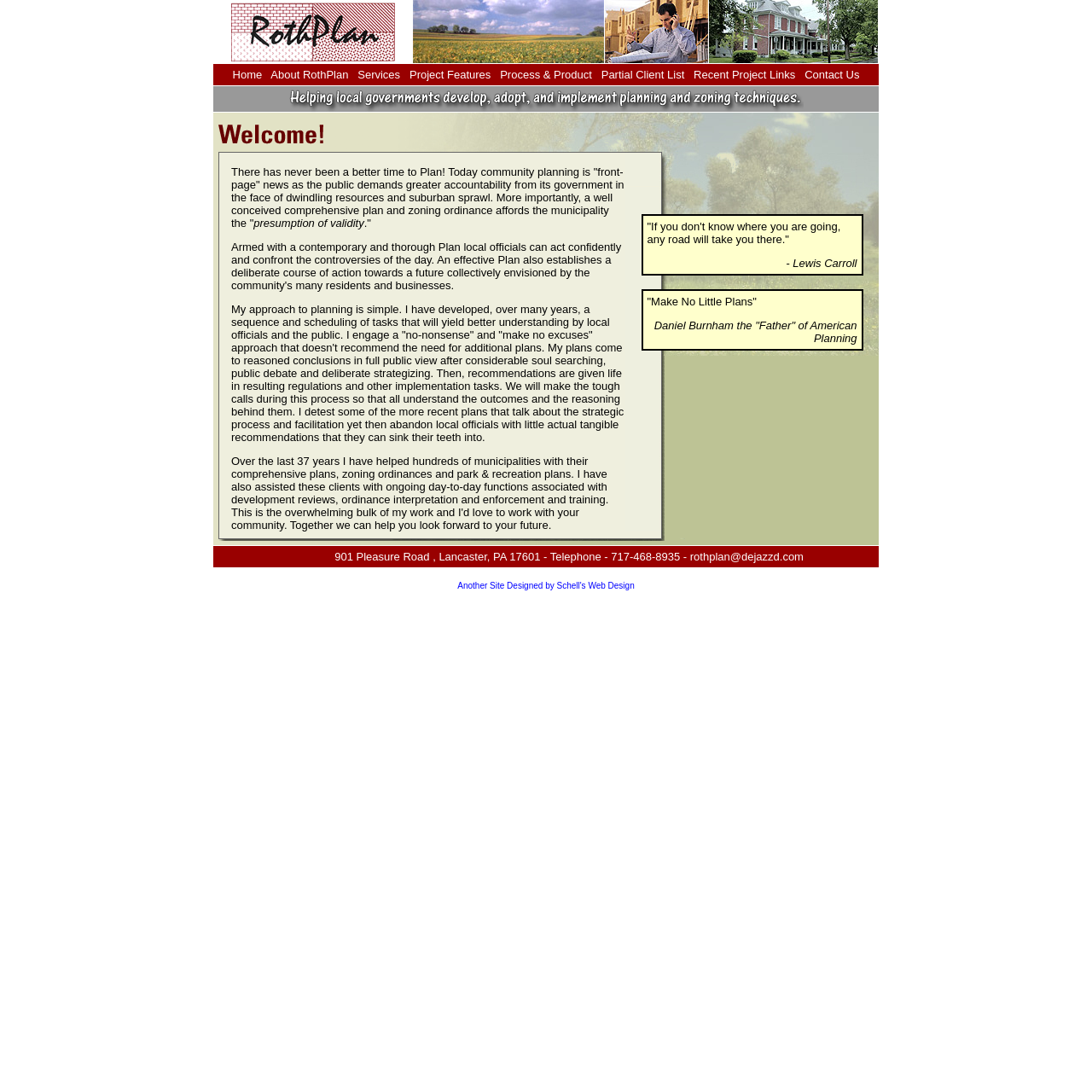Describe all the key features and sections of the webpage thoroughly.

The webpage is about RothPlan, a community planning service. At the top, there are six images aligned horizontally, likely representing different aspects of community planning. Below these images, there is a navigation menu with nine links: Home, About RothPlan, Services, Project Features, Process & Product, Partial Client List, Recent Project Links, and Contact Us.

The main content of the webpage is divided into two columns. The left column contains a large block of text that describes the importance of community planning, the benefits of a well-conceived comprehensive plan, and the approach of RothPlan. The text also mentions the experience of the planner, having helped hundreds of municipalities with their comprehensive plans, zoning ordinances, and park & recreation plans.

The right column contains a quote from Lewis Carroll and a quote from Daniel Burnham, the "Father" of American Planning. These quotes are separated by a small gap and are centered in the column.

Below the main content, there are several rows of images, likely representing different projects or aspects of community planning. At the very bottom of the webpage, there is a footer section with contact information, including an address, telephone number, and email address. There is also a link to another website designed by Schell's Web Design.